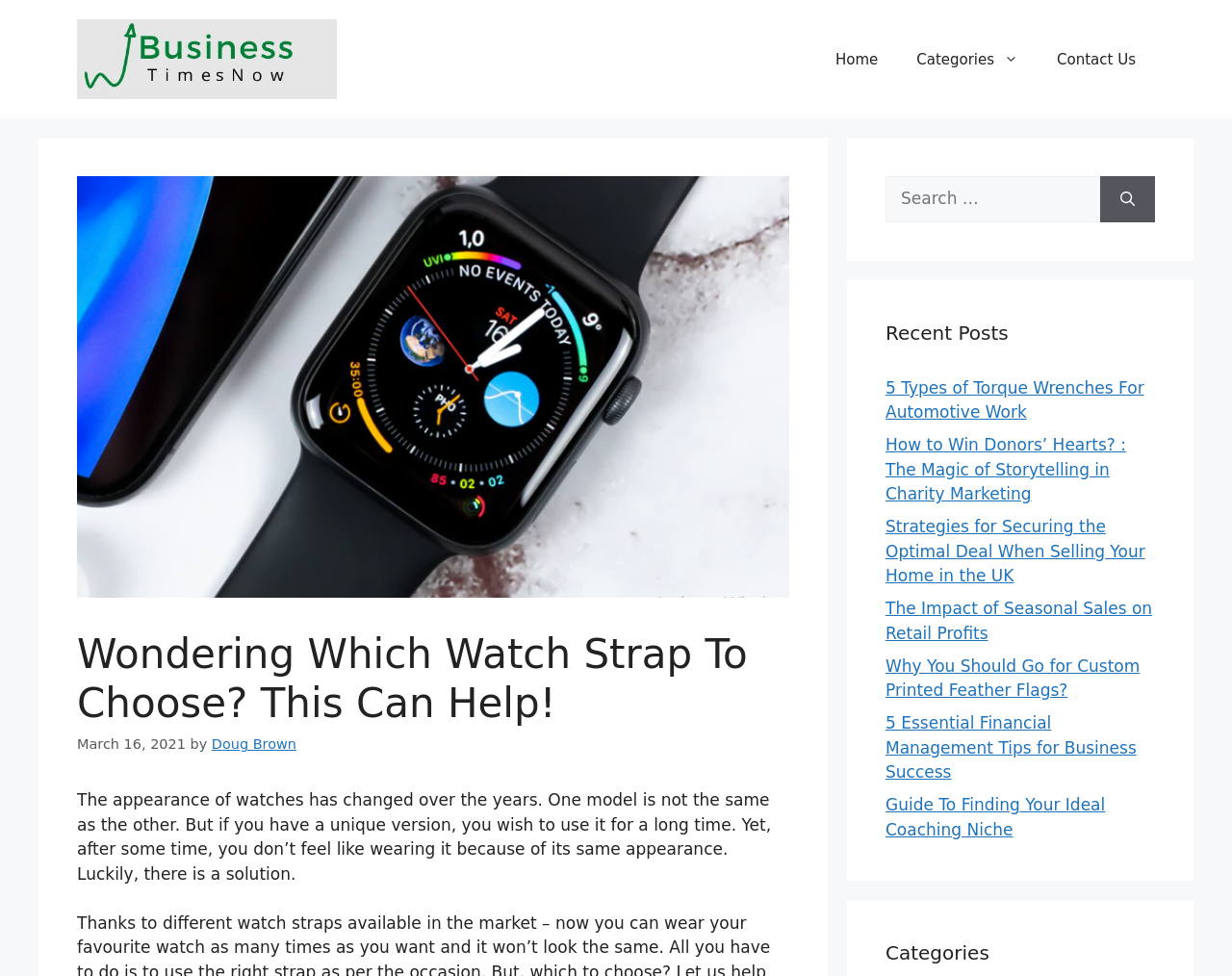Can you find the bounding box coordinates for the element that needs to be clicked to execute this instruction: "Read the article about 5 Types of Torque Wrenches For Automotive Work"? The coordinates should be given as four float numbers between 0 and 1, i.e., [left, top, right, bottom].

[0.719, 0.388, 0.929, 0.432]